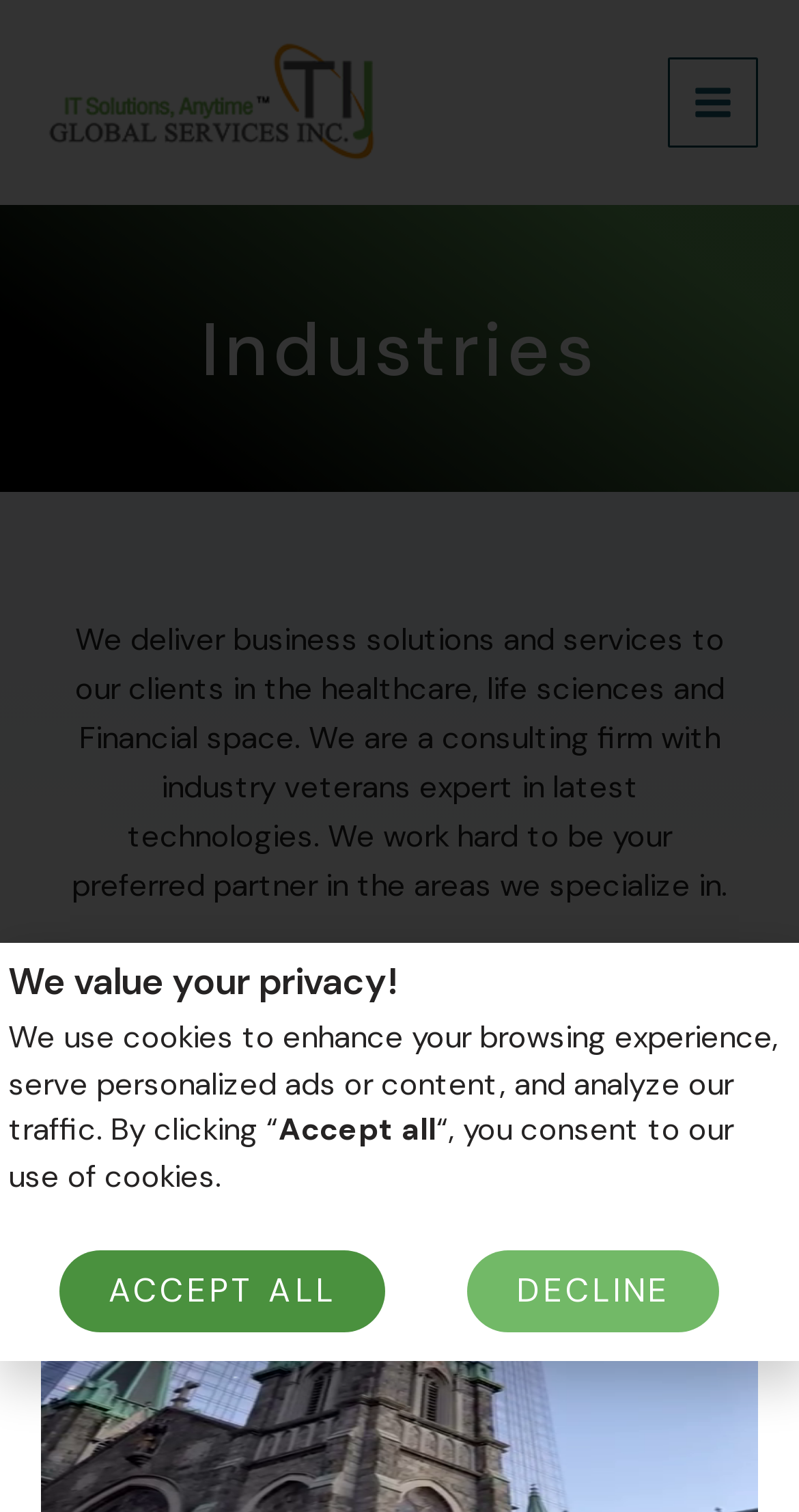Offer an in-depth caption of the entire webpage.

The webpage is titled "Industries – Tij Global" and features a prominent logo of "Tij Global" at the top left corner, accompanied by a link to the same. 

To the top right, there is a "MAIN MENU" button, which is not expanded. Below the button, there is a heading that reads "Industries". 

The main content of the webpage is a paragraph of text that describes the company's services, stating that they deliver business solutions and services to clients in the healthcare, life sciences, and financial spaces. This text is positioned roughly in the middle of the page.

At the bottom of the page, there is a section that informs users about the website's use of cookies. This section includes a heading that reads "We value your privacy!" and a paragraph of text that explains the purpose of the cookies. Below this text, there are two options: "Accept all" and "DECLINE", which allow users to consent to or reject the use of cookies. The "Accept all" option is currently focused.